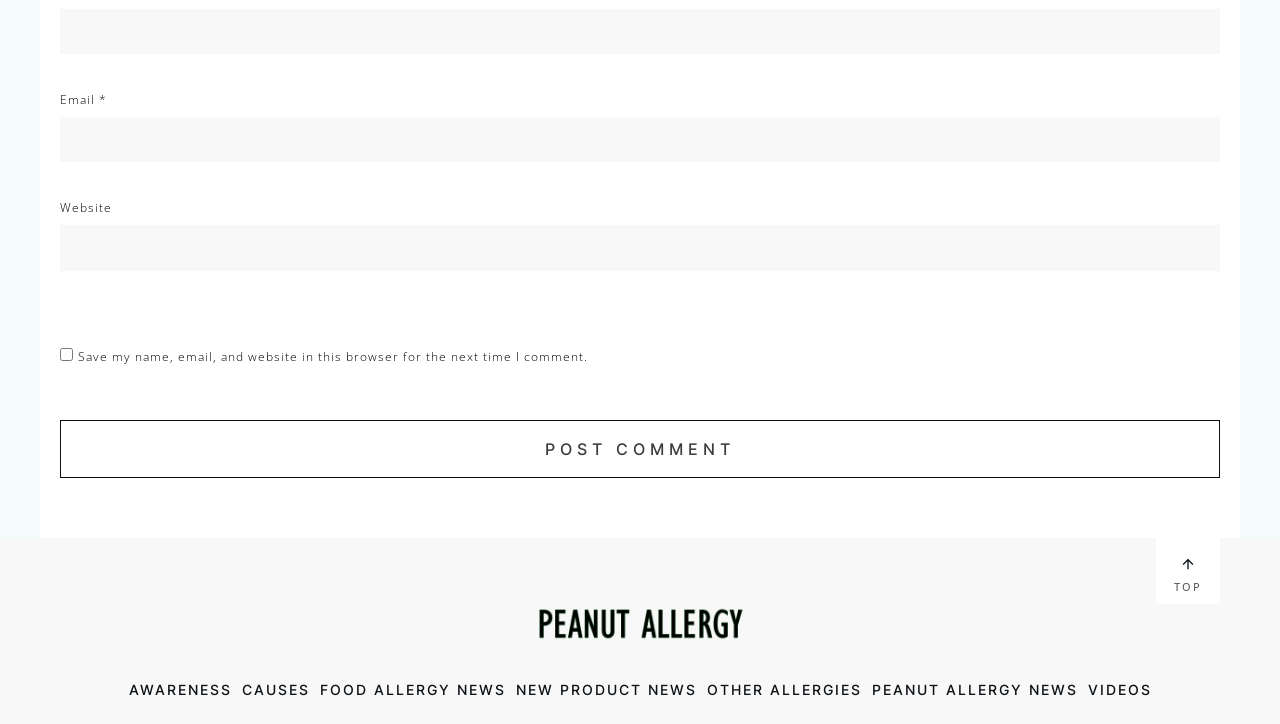What are the categories listed at the bottom of the page?
Based on the image, provide your answer in one word or phrase.

Awareness, Causes, etc.